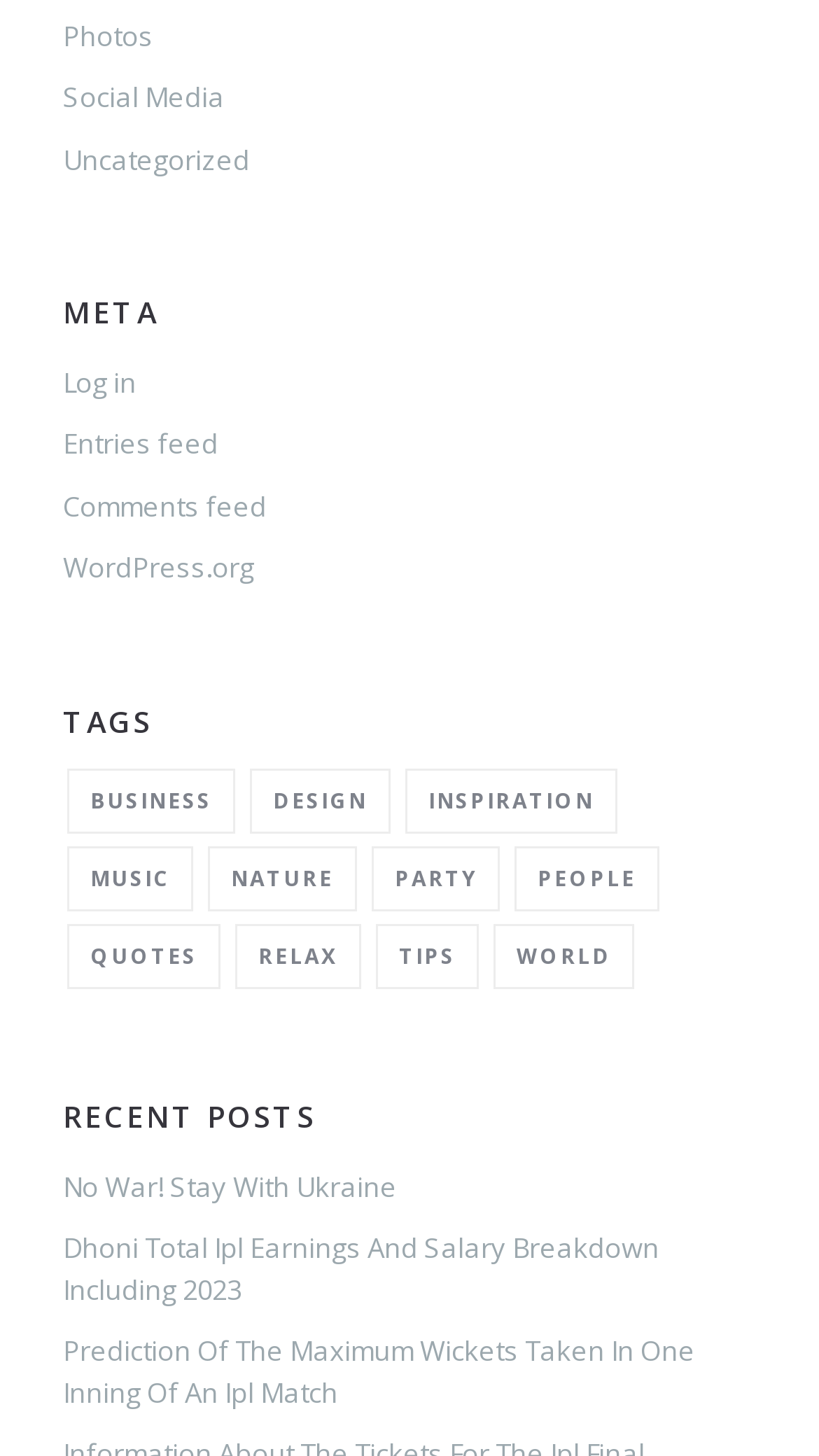Locate the bounding box coordinates of the area to click to fulfill this instruction: "View the 'META' section". The bounding box should be presented as four float numbers between 0 and 1, in the order [left, top, right, bottom].

[0.077, 0.204, 0.923, 0.228]